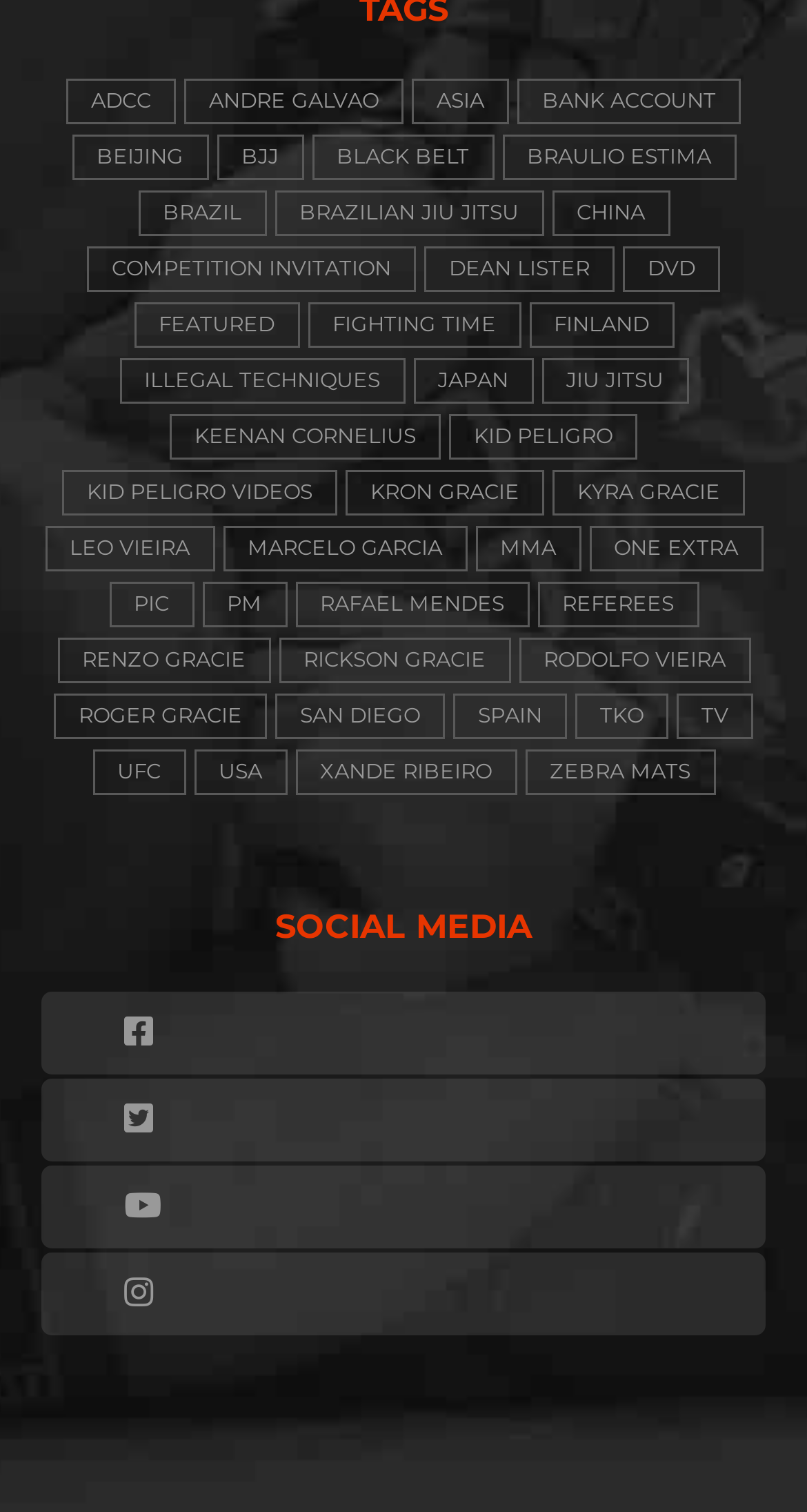Find the bounding box coordinates for the area you need to click to carry out the instruction: "Learn about Marcelo Garcia". The coordinates should be four float numbers between 0 and 1, indicated as [left, top, right, bottom].

[0.276, 0.348, 0.578, 0.378]